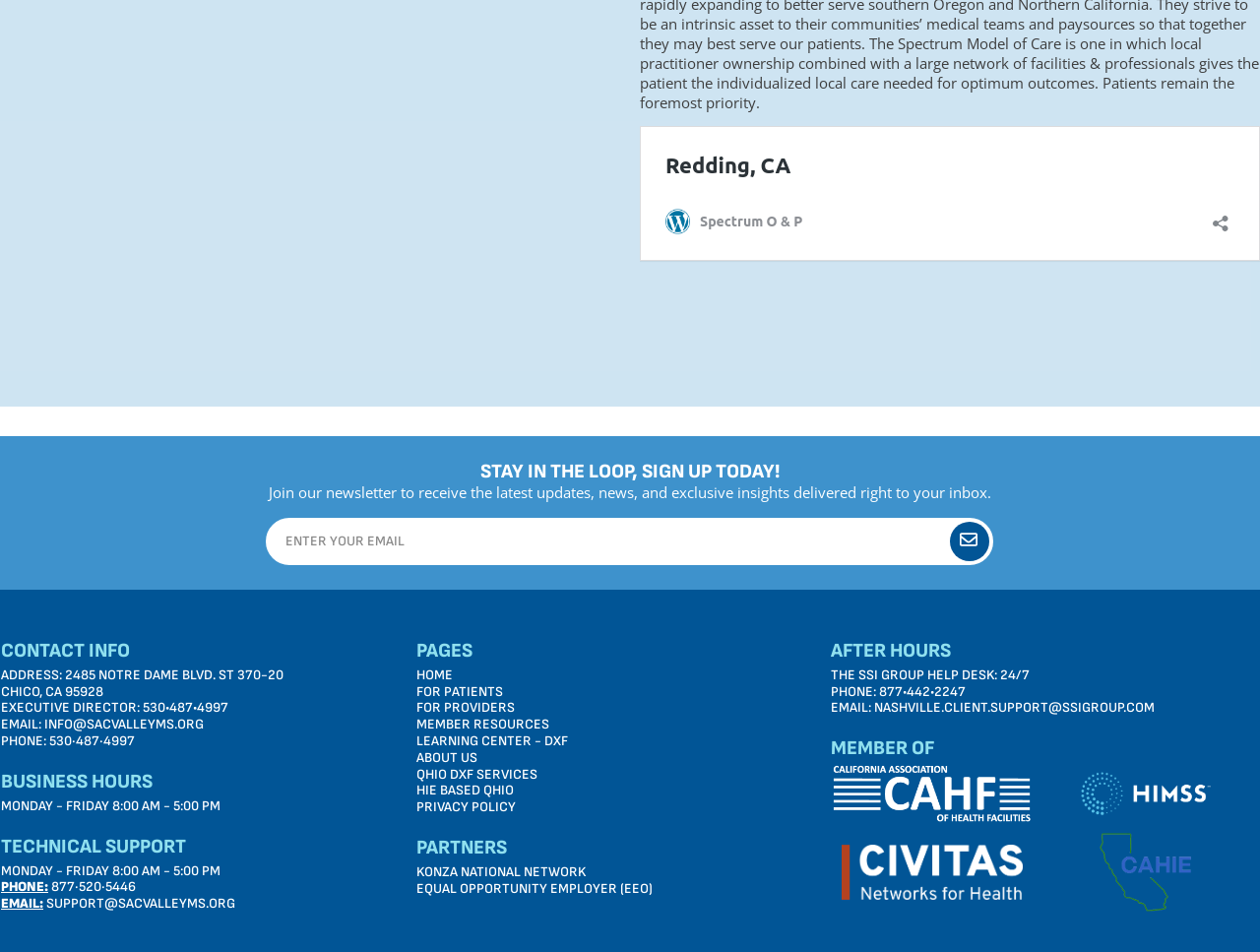Locate the bounding box of the UI element described in the following text: "Equal Opportunity employer (EEO)".

[0.33, 0.925, 0.66, 0.943]